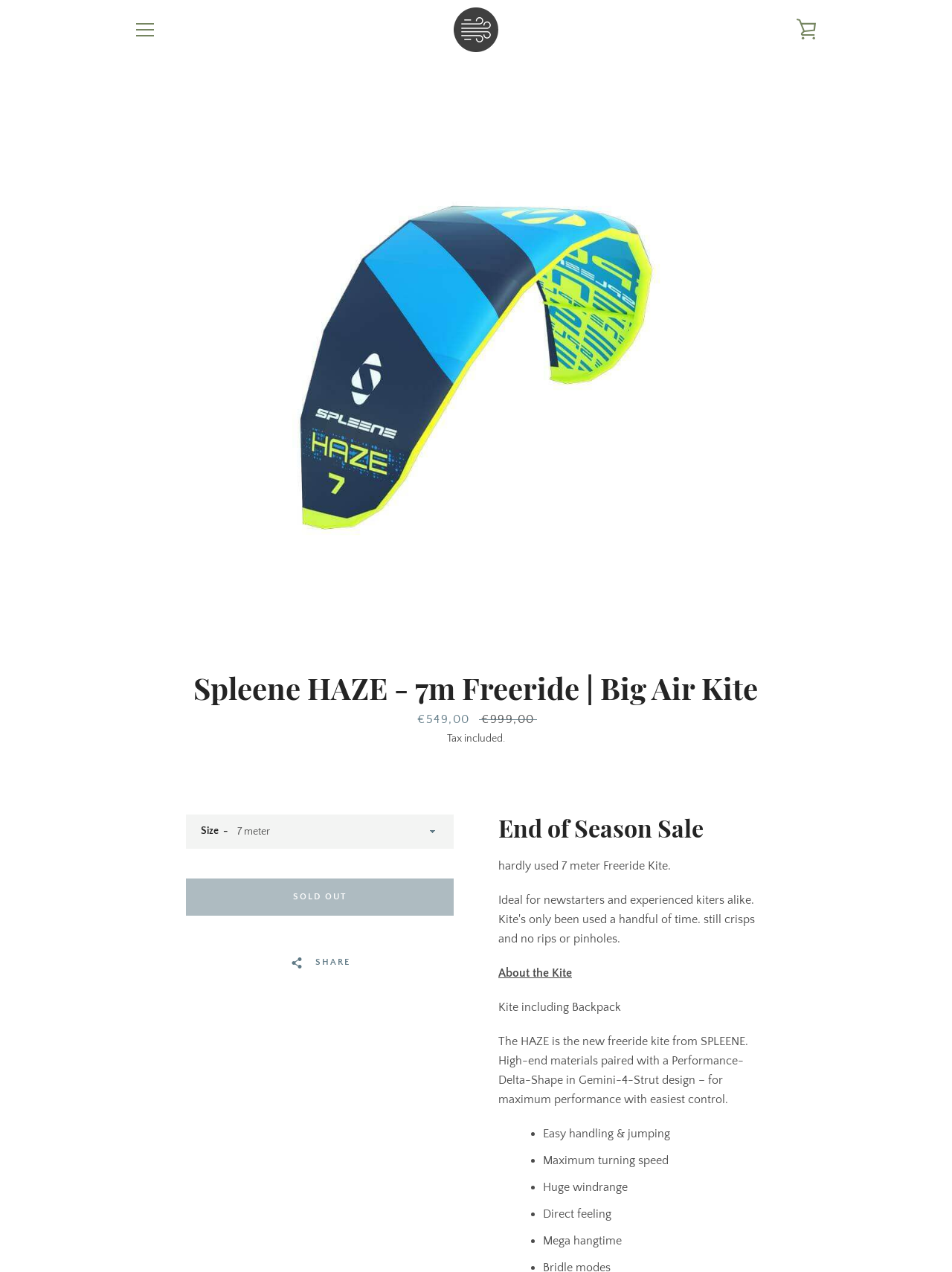What is the regular price of the kite?
Give a single word or phrase as your answer by examining the image.

€999,00